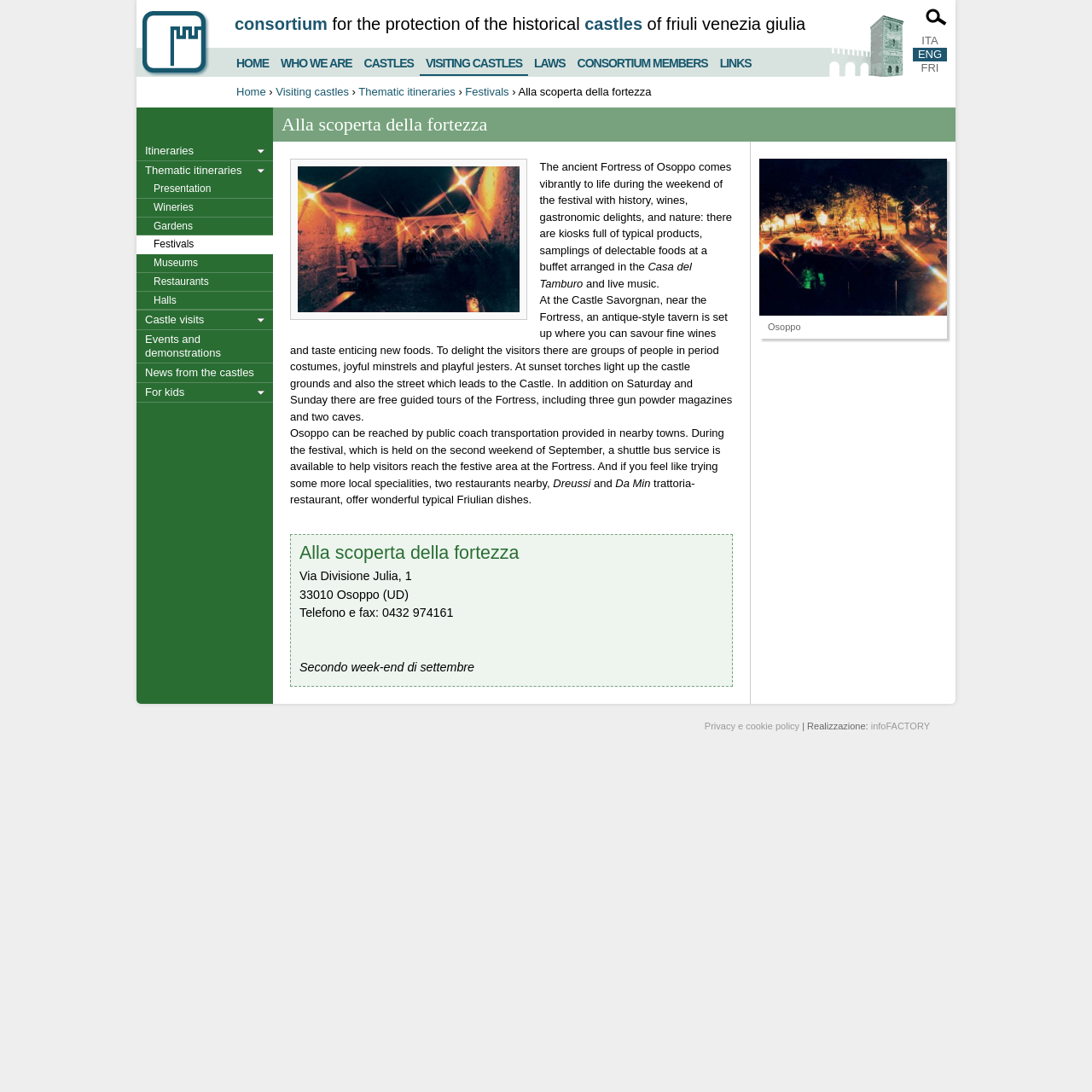Find the bounding box coordinates for the area that must be clicked to perform this action: "Search using the search engine".

[0.848, 0.008, 0.992, 0.026]